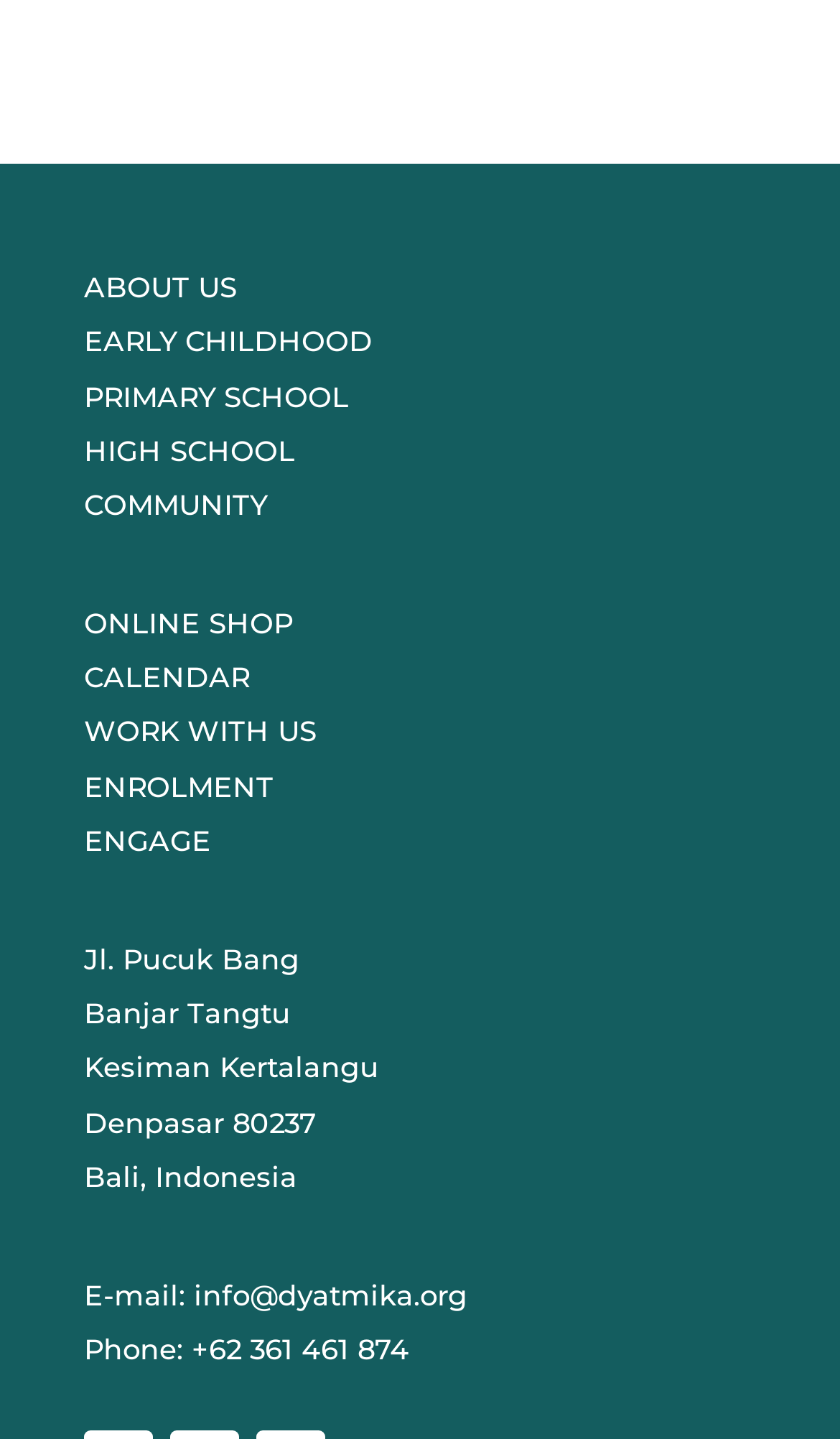Using the elements shown in the image, answer the question comprehensively: What is the phone number?

I found the answer by looking at the link element that contains the phone number. The link element is located near the bottom of the webpage, and its text is '+62 361 461 874'.